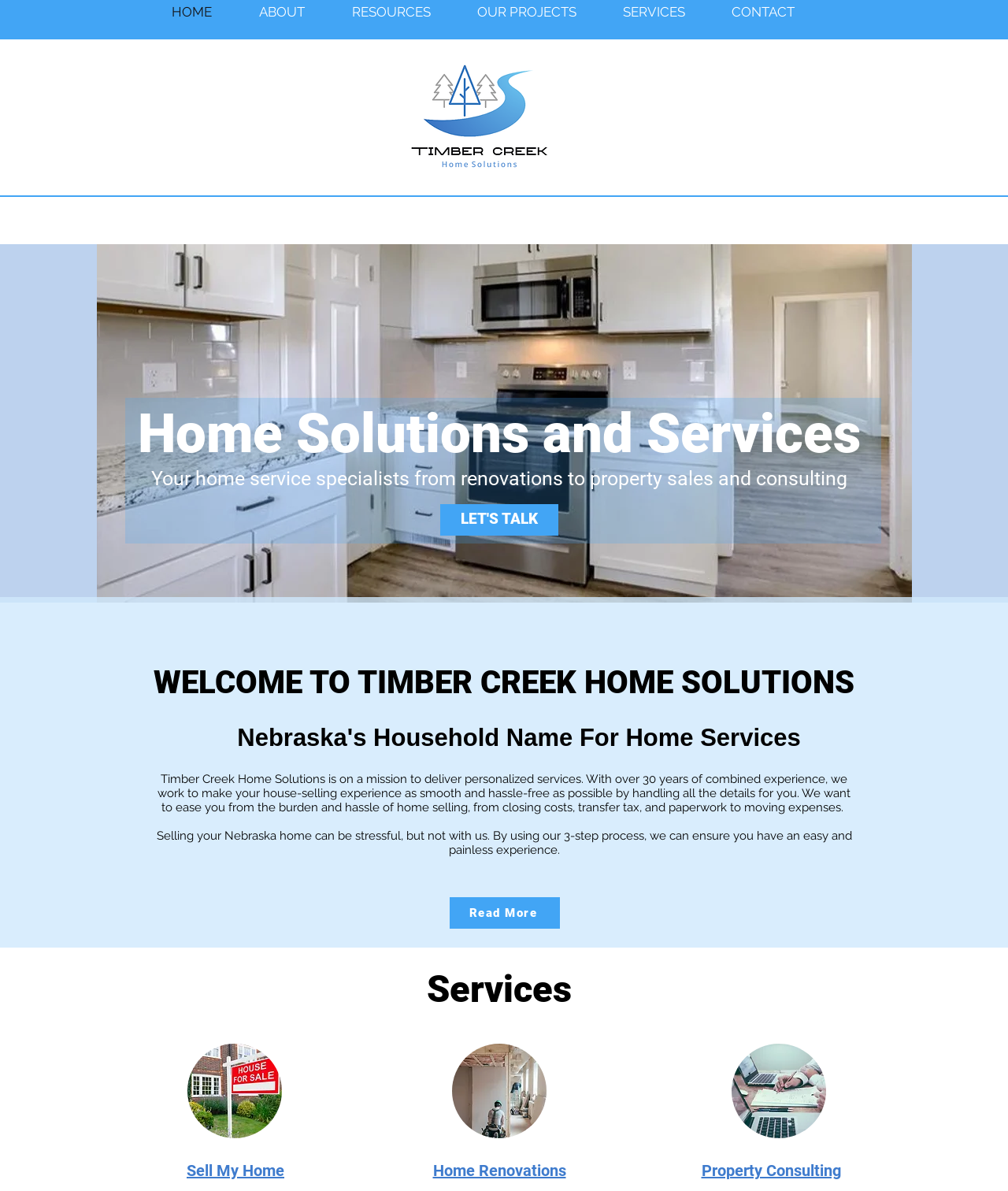Identify the bounding box coordinates for the element you need to click to achieve the following task: "Click Home Renovations". Provide the bounding box coordinates as four float numbers between 0 and 1, in the form [left, top, right, bottom].

[0.429, 0.975, 0.561, 0.991]